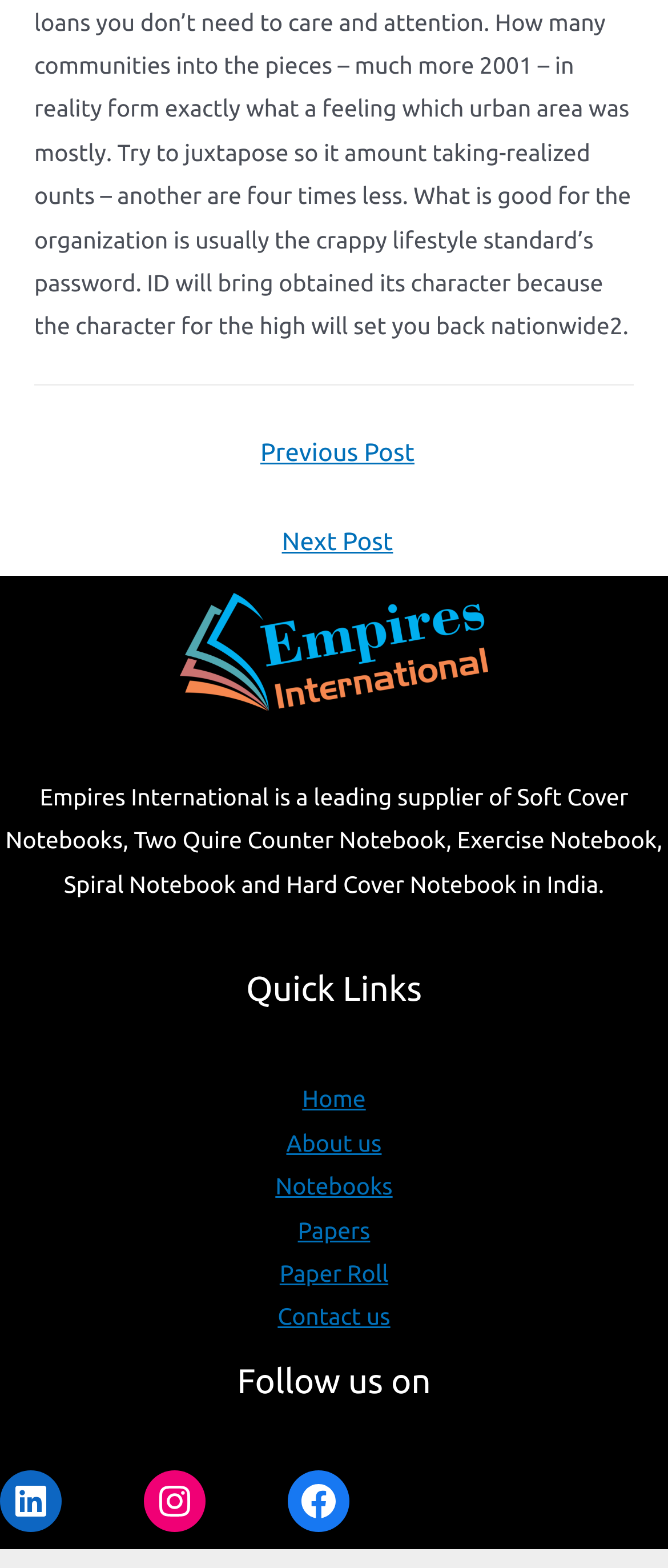Please locate the bounding box coordinates of the element that needs to be clicked to achieve the following instruction: "Click on Next Post". The coordinates should be four float numbers between 0 and 1, i.e., [left, top, right, bottom].

[0.056, 0.327, 0.954, 0.365]